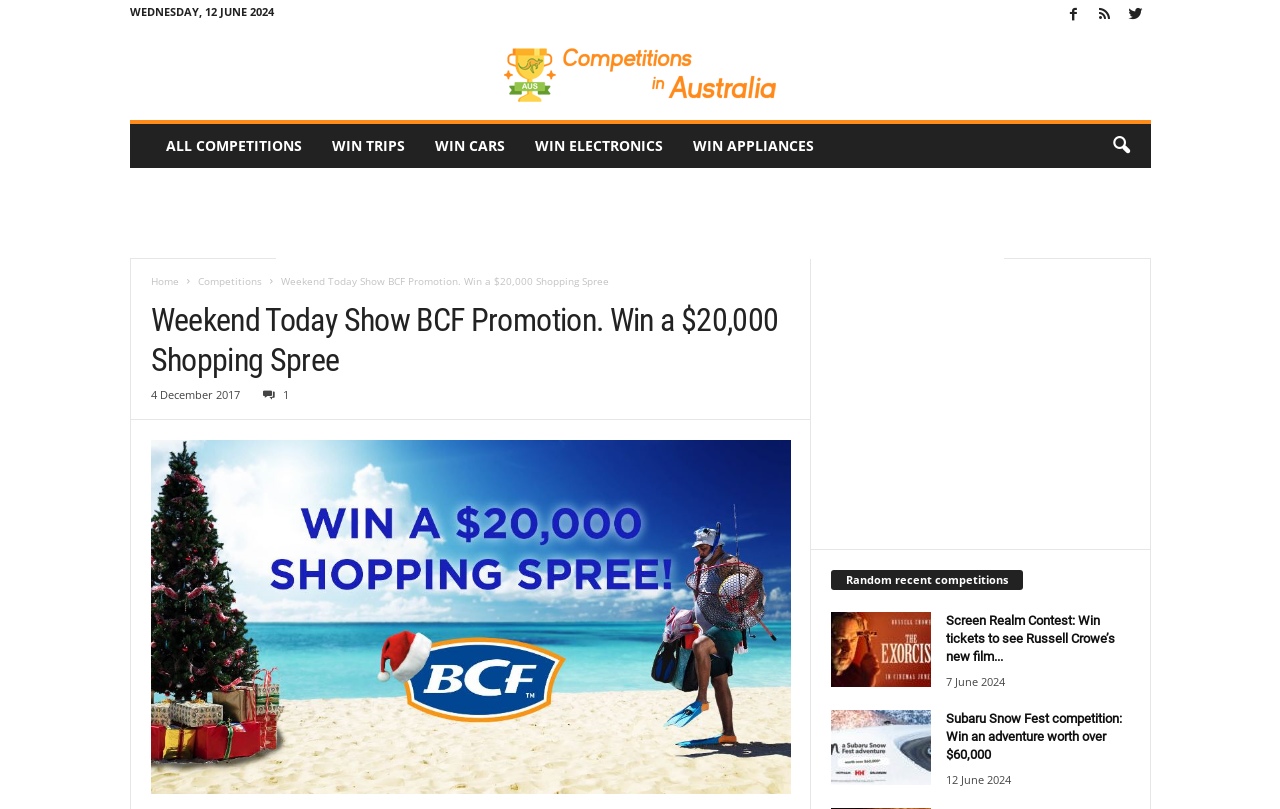Can you determine the main header of this webpage?

Weekend Today Show BCF Promotion. Win a $20,000 Shopping Spree